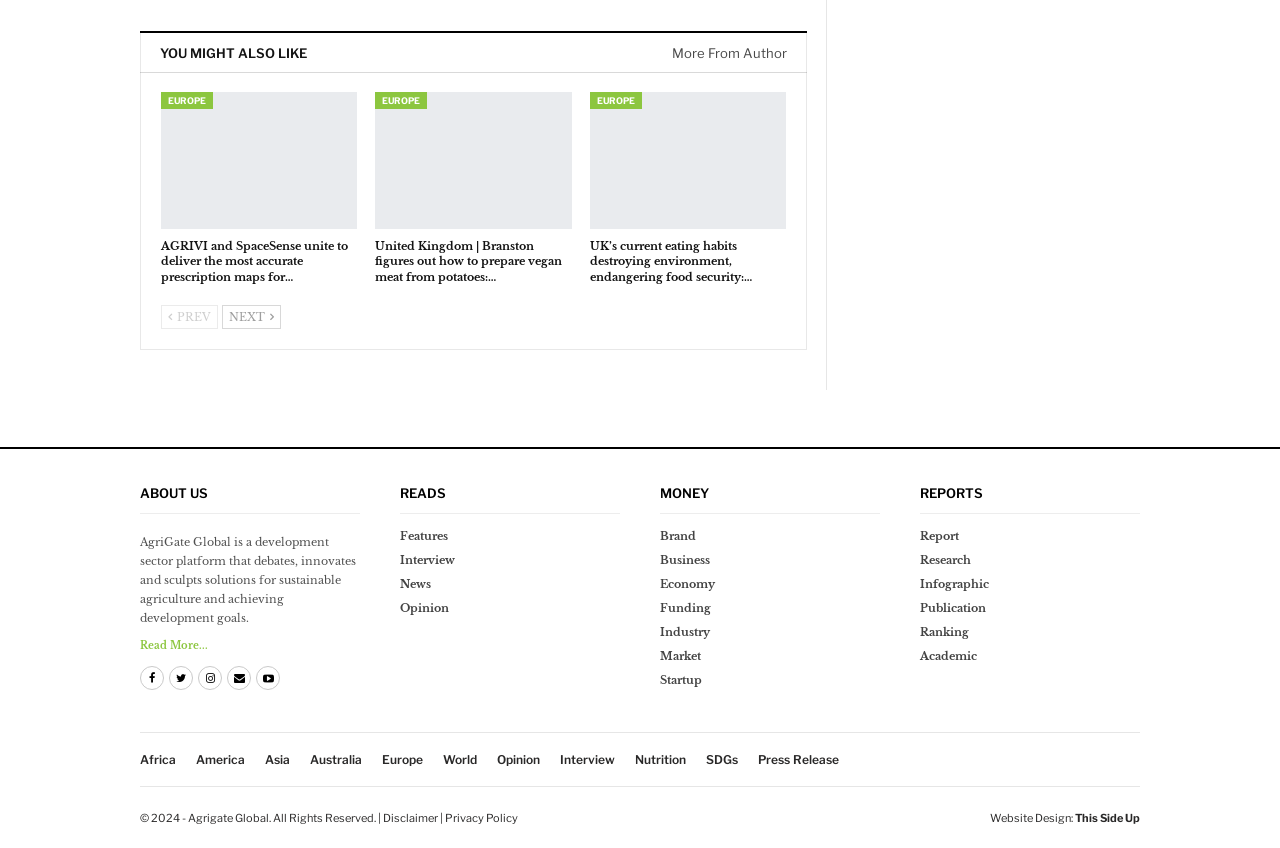Find the bounding box coordinates of the element I should click to carry out the following instruction: "Read 'AGRIVI and SpaceSense unite to deliver the most accurate prescription maps for precision farming'".

[0.126, 0.108, 0.279, 0.27]